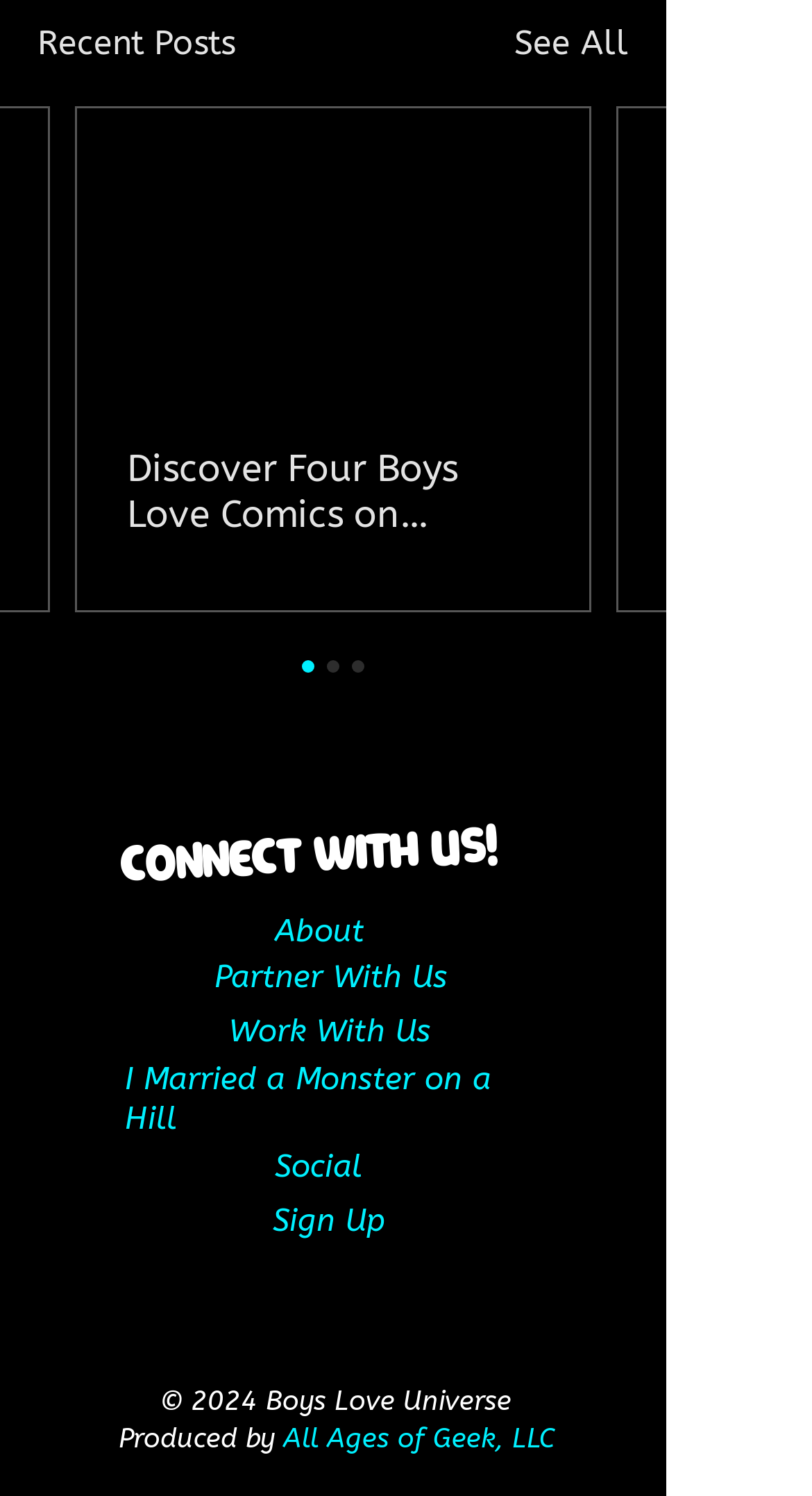Pinpoint the bounding box coordinates of the element that must be clicked to accomplish the following instruction: "Partner with the website". The coordinates should be in the format of four float numbers between 0 and 1, i.e., [left, top, right, bottom].

[0.264, 0.639, 0.597, 0.666]